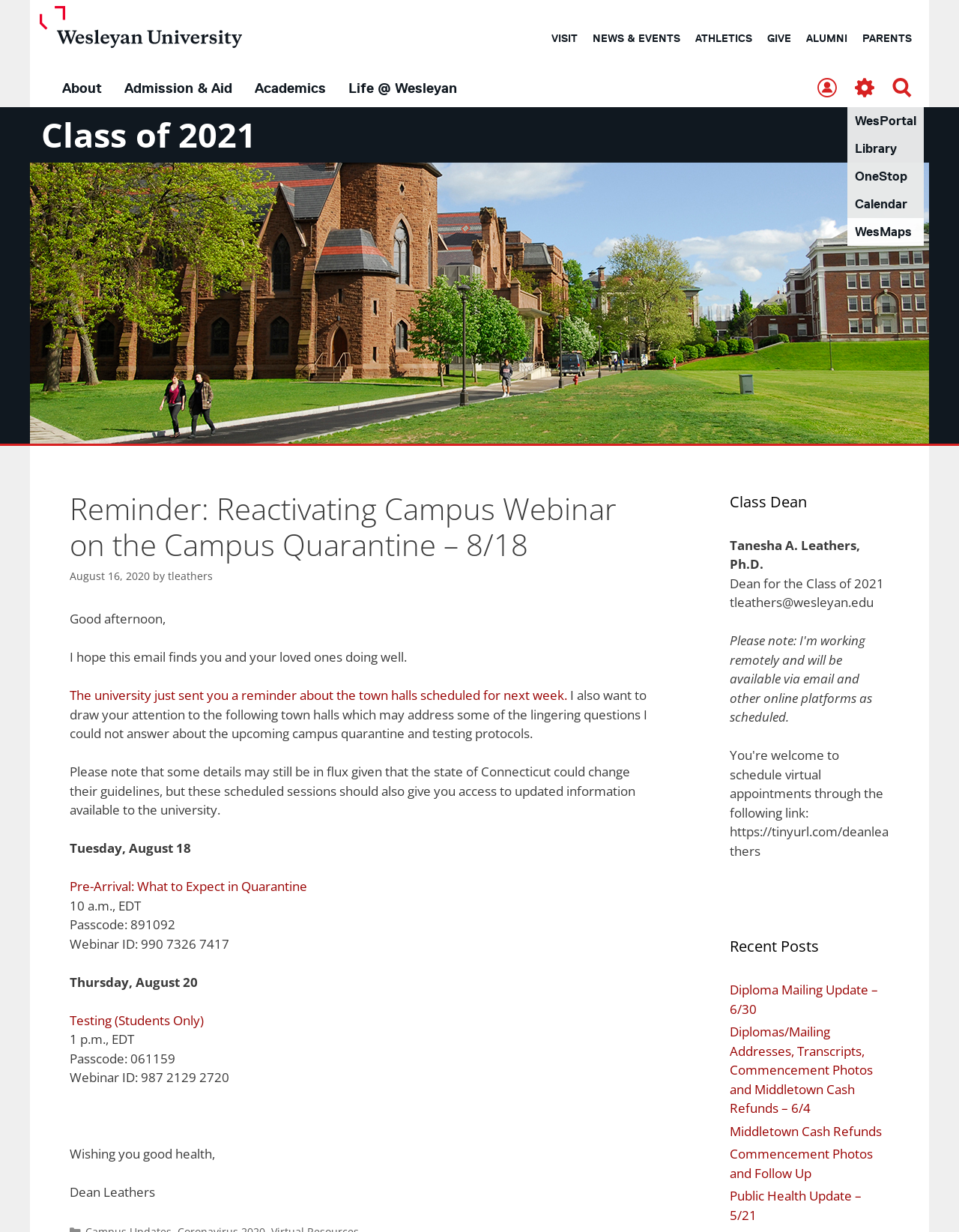Locate the bounding box of the UI element described by: "alt="Wesleyan University"" in the given webpage screenshot.

[0.041, 0.034, 0.252, 0.048]